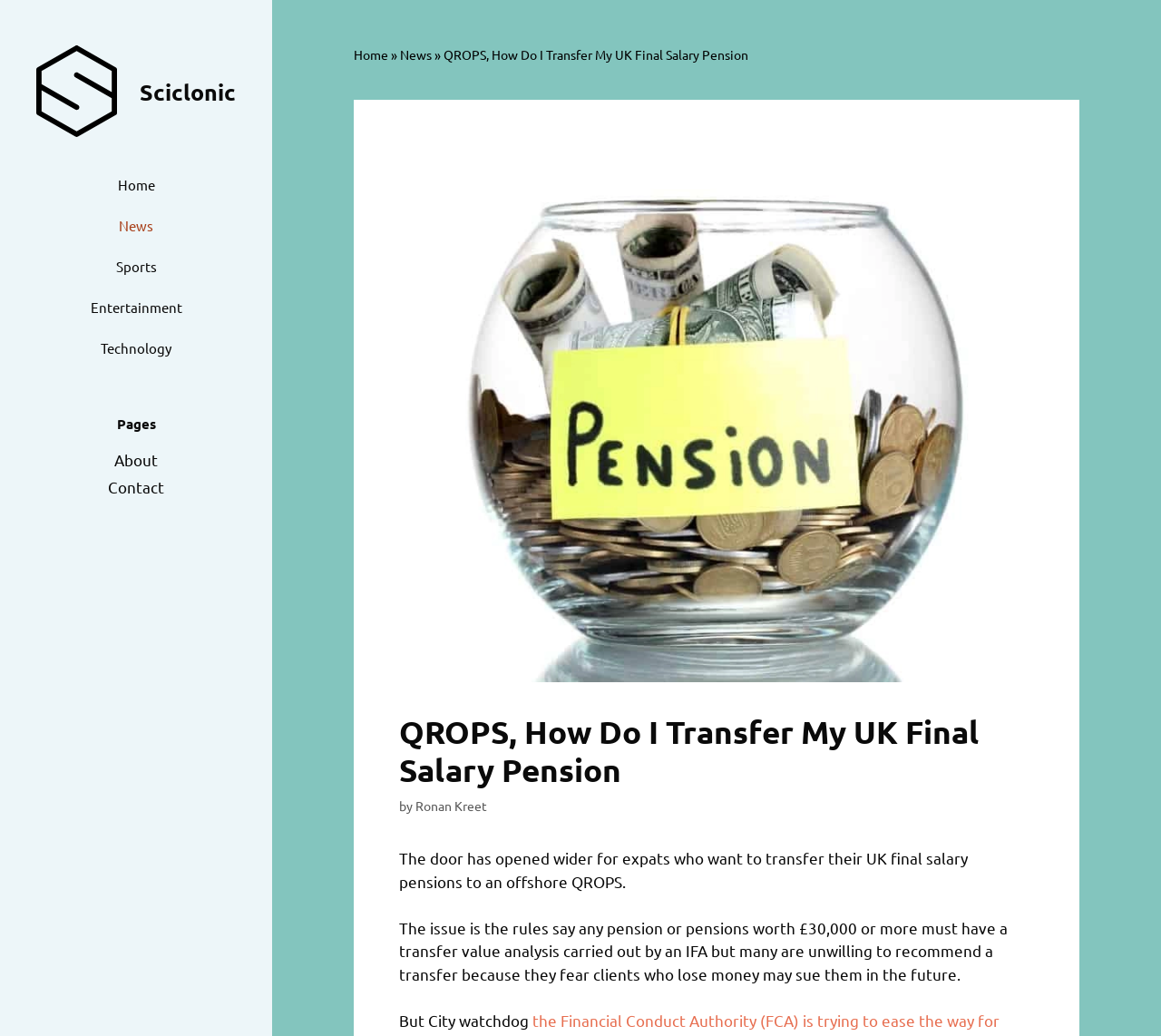Please identify the bounding box coordinates of where to click in order to follow the instruction: "Click on the 'Ronan Kreet' link".

[0.358, 0.769, 0.42, 0.785]